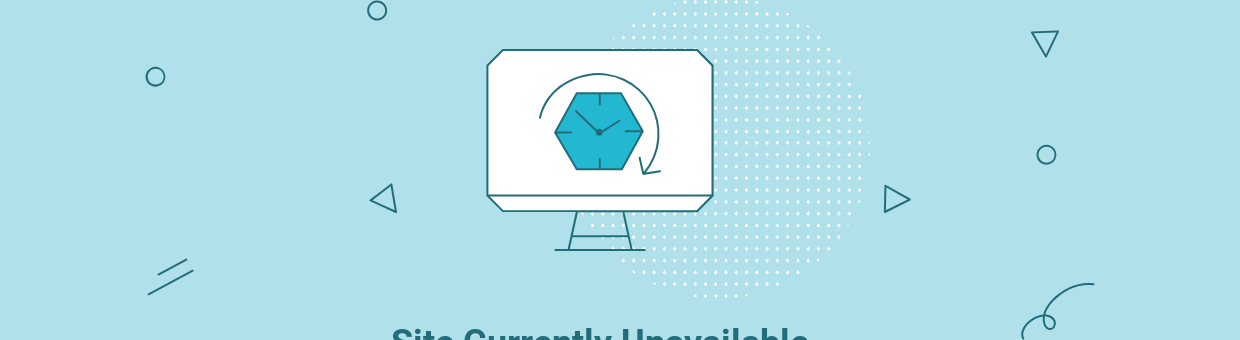Give a meticulous account of what the image depicts.

The image features a stylized graphic displaying a computer monitor with an illustration of a clock integrated into a hexagon shape, symbolizing the concept of time or loading. The background boasts a soothing light blue hue, accentuated by abstract shapes and patterns, including dots and geometric figures, that add a playful touch to the design. Below the monitor, in bold text, the message reads "Site Currently Unavailable," indicating a temporary inaccessibility. This visual composition effectively conveys a sense of pause or waiting, resonating with users who might be experiencing issues accessing the site.